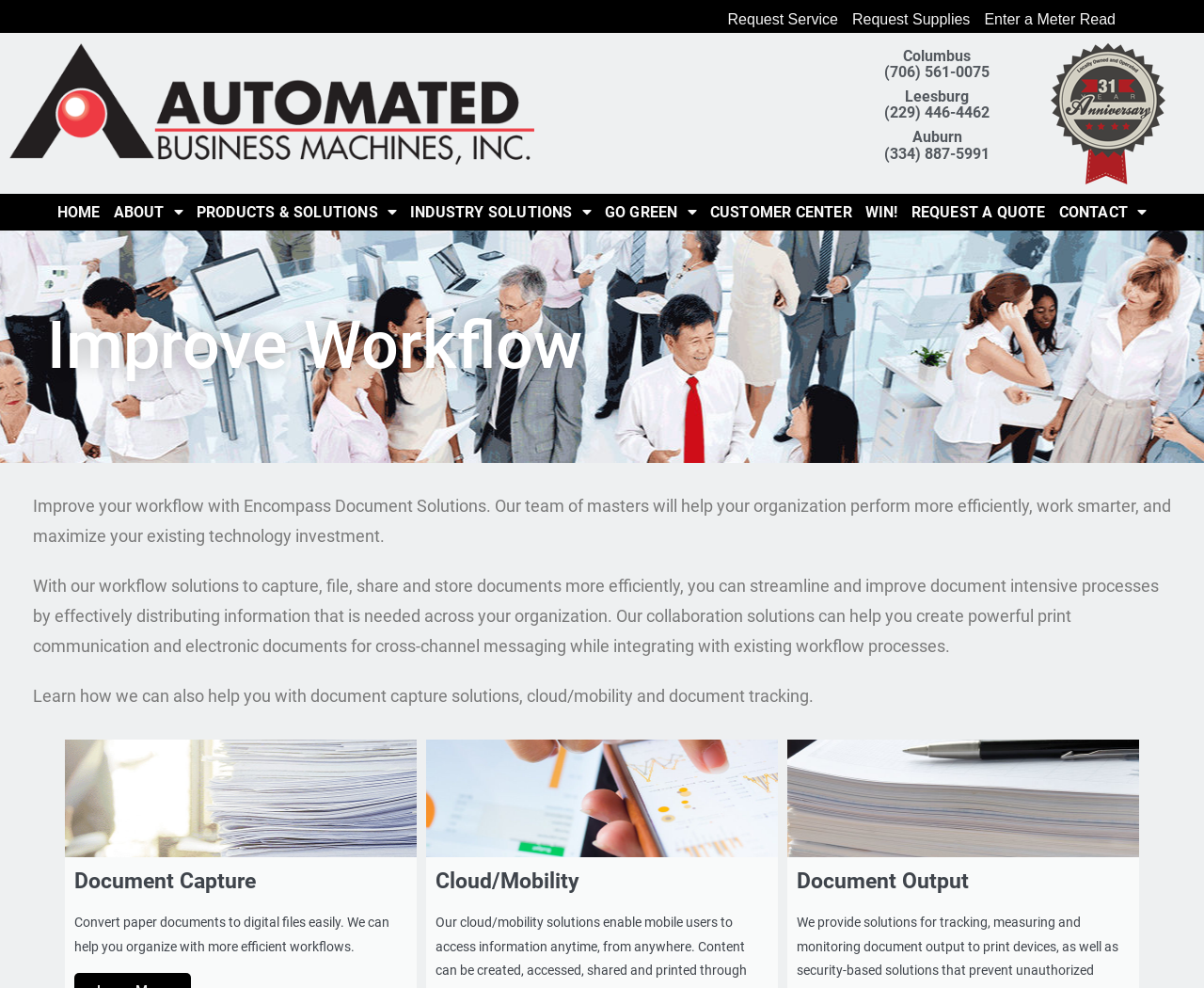What are the three solutions mentioned?
Please answer the question as detailed as possible.

The webpage mentions three solutions: Document Capture, Cloud/Mobility, and Document Output, each with a corresponding image and heading, indicating that these are key areas of focus for the company's workflow solutions.